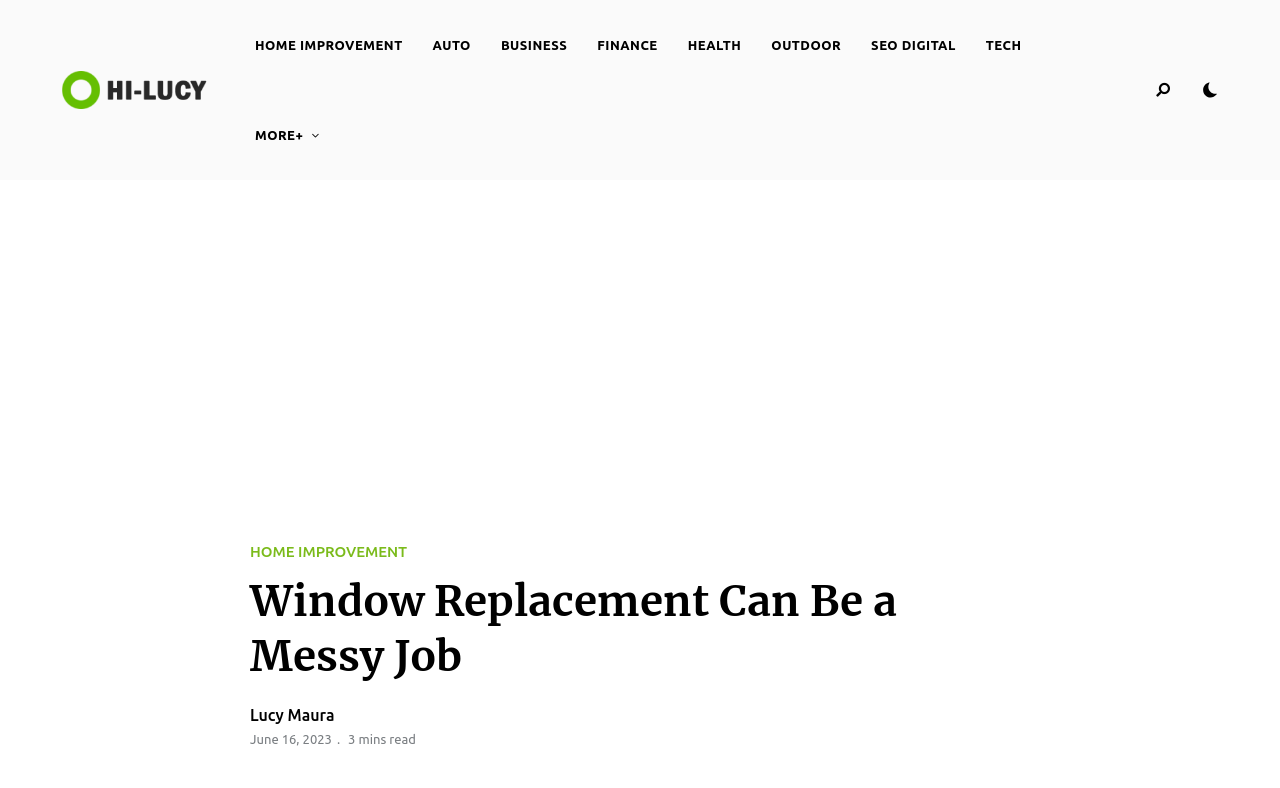Provide the bounding box coordinates in the format (top-left x, top-left y, bottom-right x, bottom-right y). All values are floating point numbers between 0 and 1. Determine the bounding box coordinate of the UI element described as: OUTDOOR

[0.591, 0.0, 0.669, 0.114]